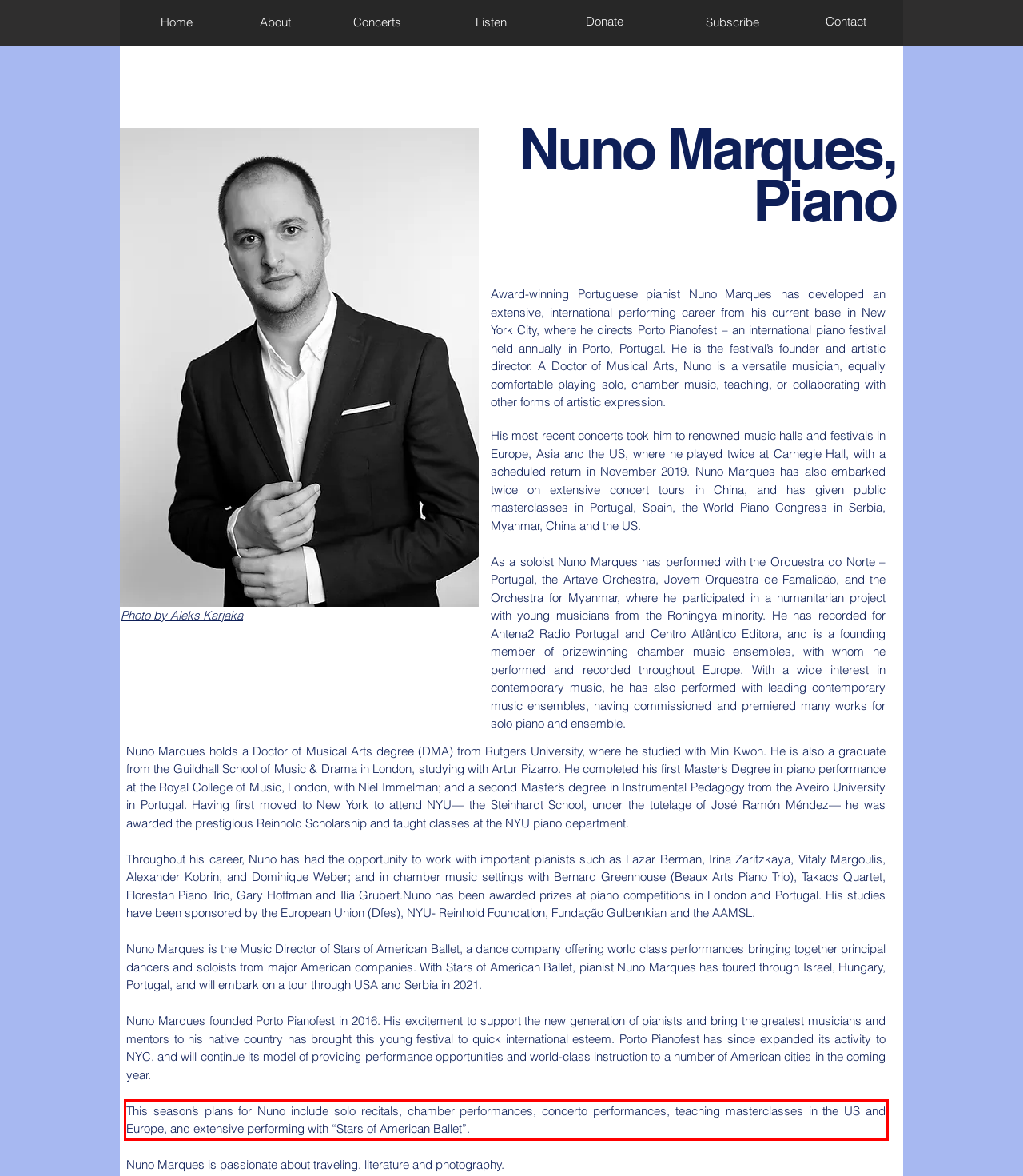Identify the red bounding box in the webpage screenshot and perform OCR to generate the text content enclosed.

This season’s plans for Nuno include solo recitals, chamber performances, concerto performances, teaching masterclasses in the US and Europe, and extensive performing with “Stars of American Ballet”.